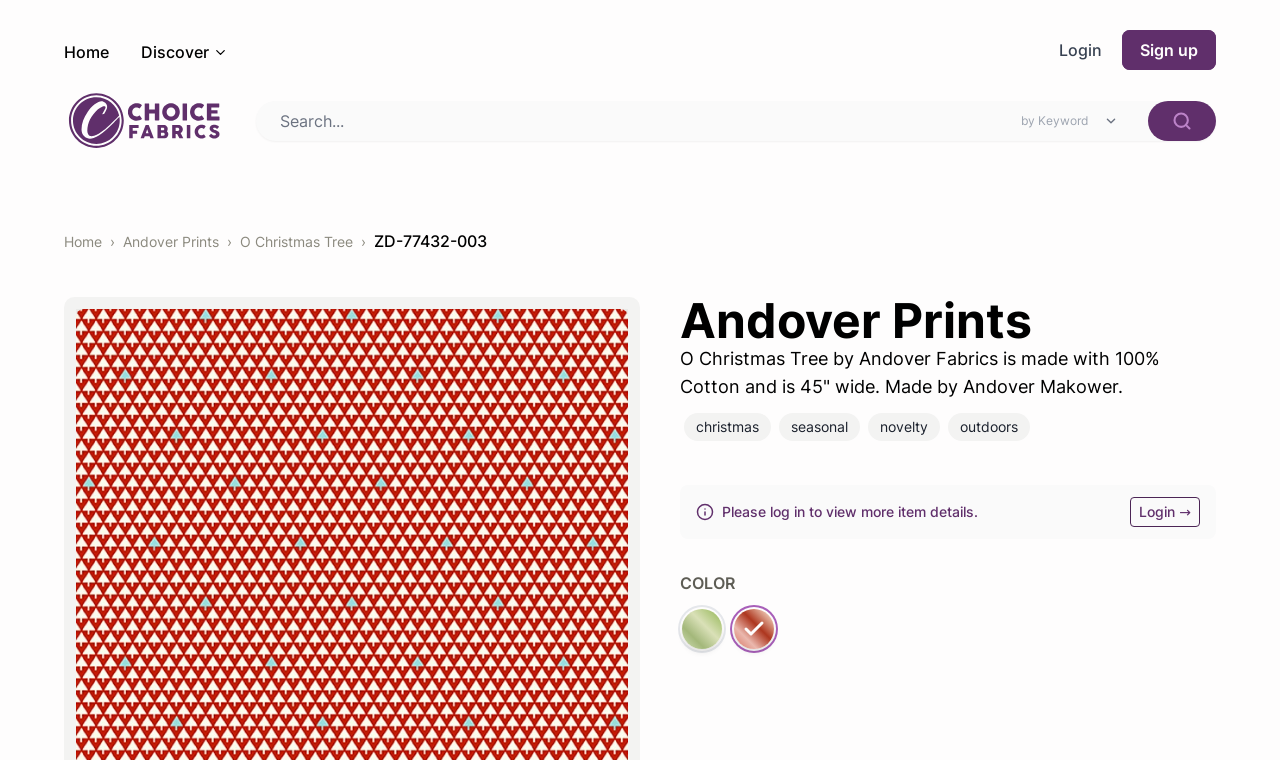Kindly provide the bounding box coordinates of the section you need to click on to fulfill the given instruction: "login to view more item details".

[0.883, 0.654, 0.938, 0.694]